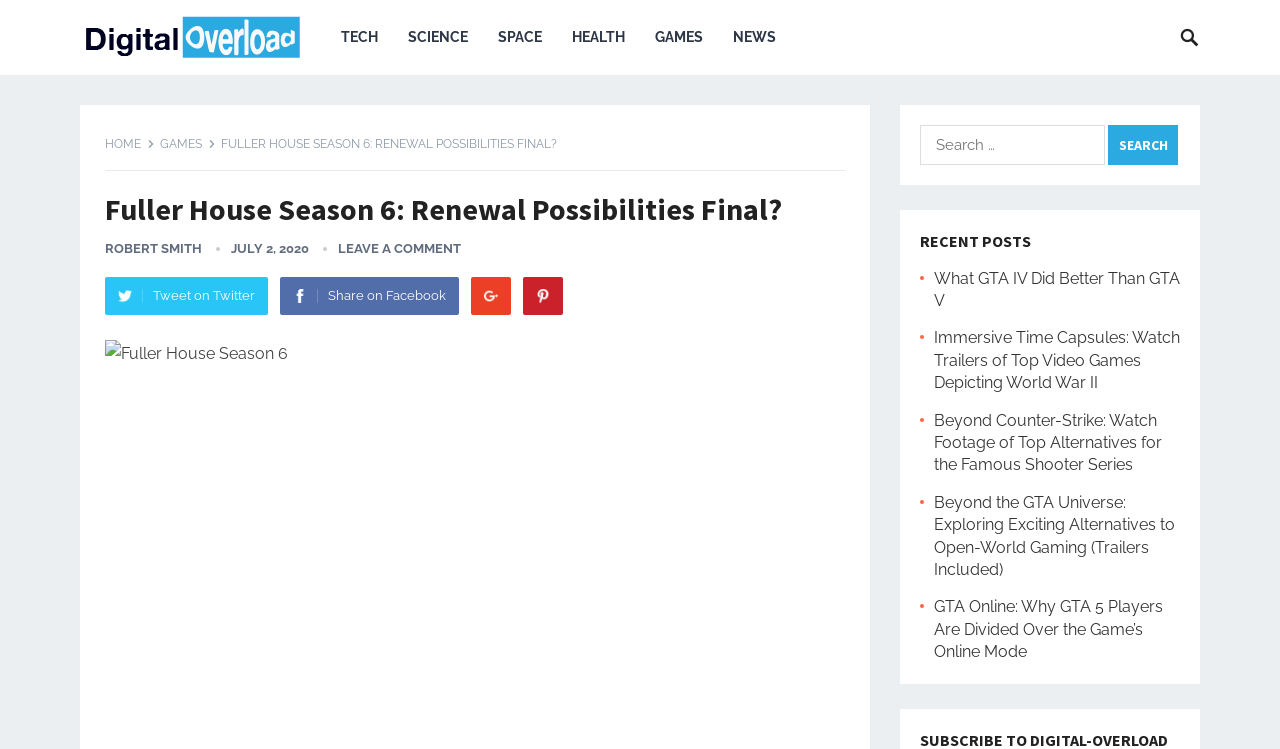Provide your answer to the question using just one word or phrase: Who is the author of the article?

ROBERT SMITH